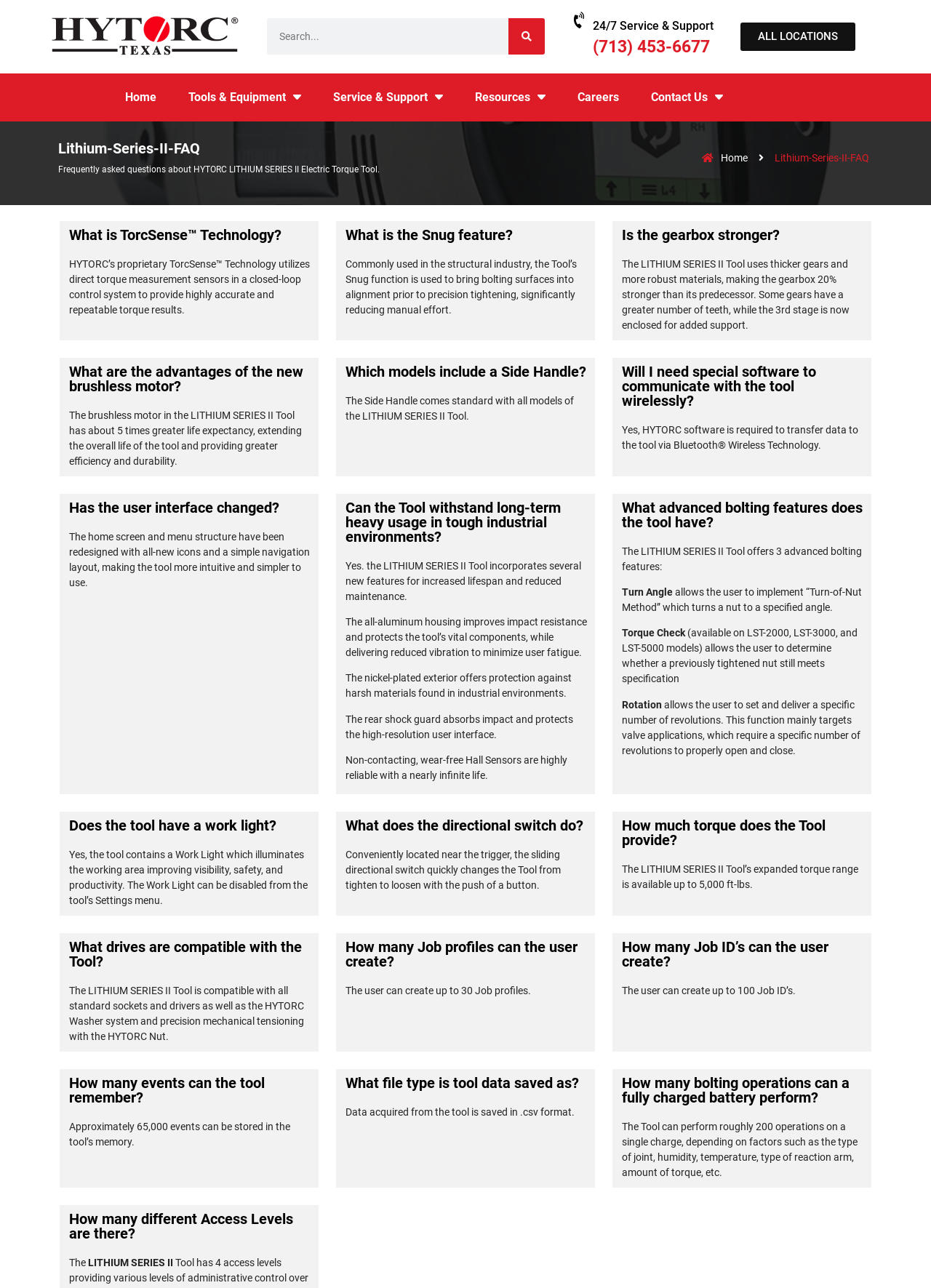Using the provided element description: "Service & Support", identify the bounding box coordinates. The coordinates should be four floats between 0 and 1 in the order [left, top, right, bottom].

[0.341, 0.057, 0.493, 0.094]